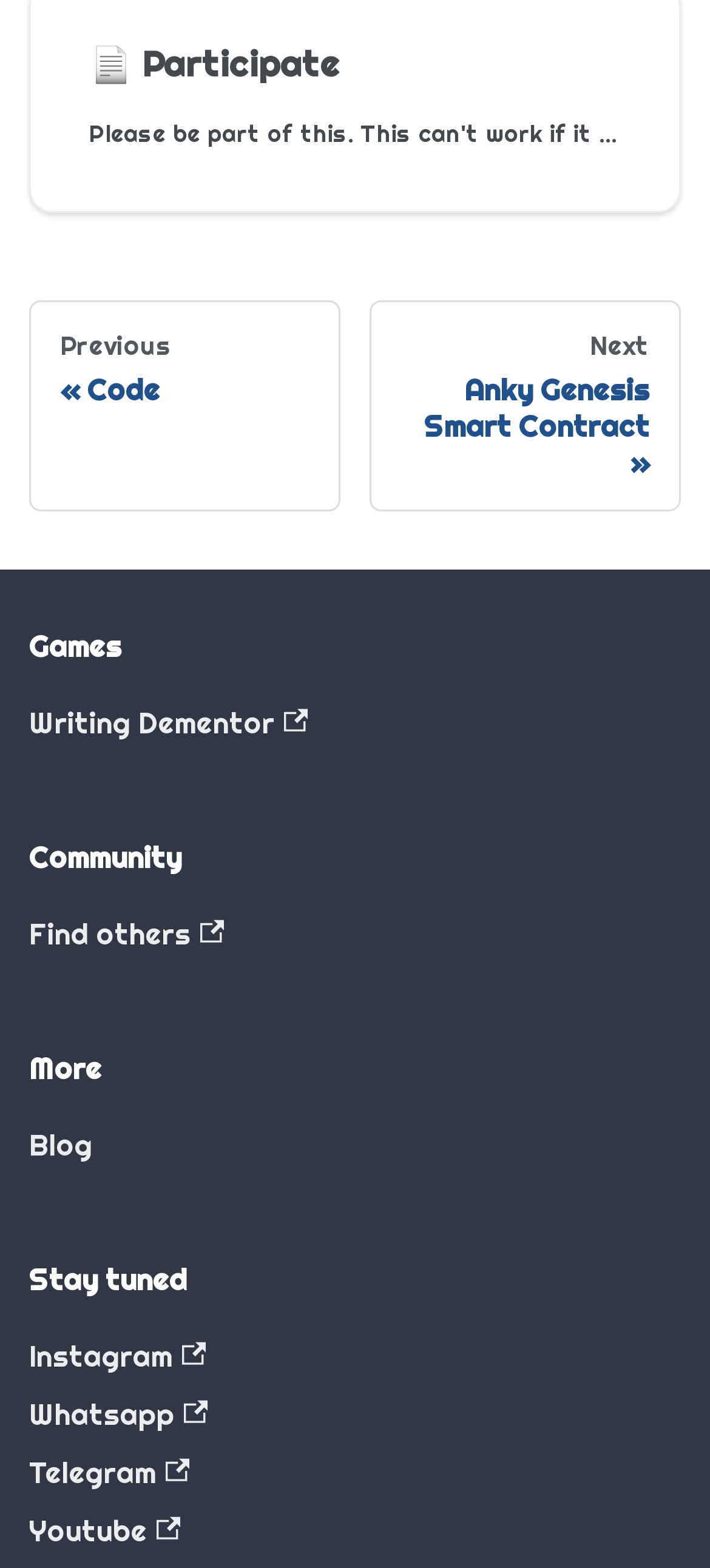What are the social media platforms listed at the bottom?
Based on the visual content, answer with a single word or a brief phrase.

Instagram, Whatsapp, Telegram, Youtube